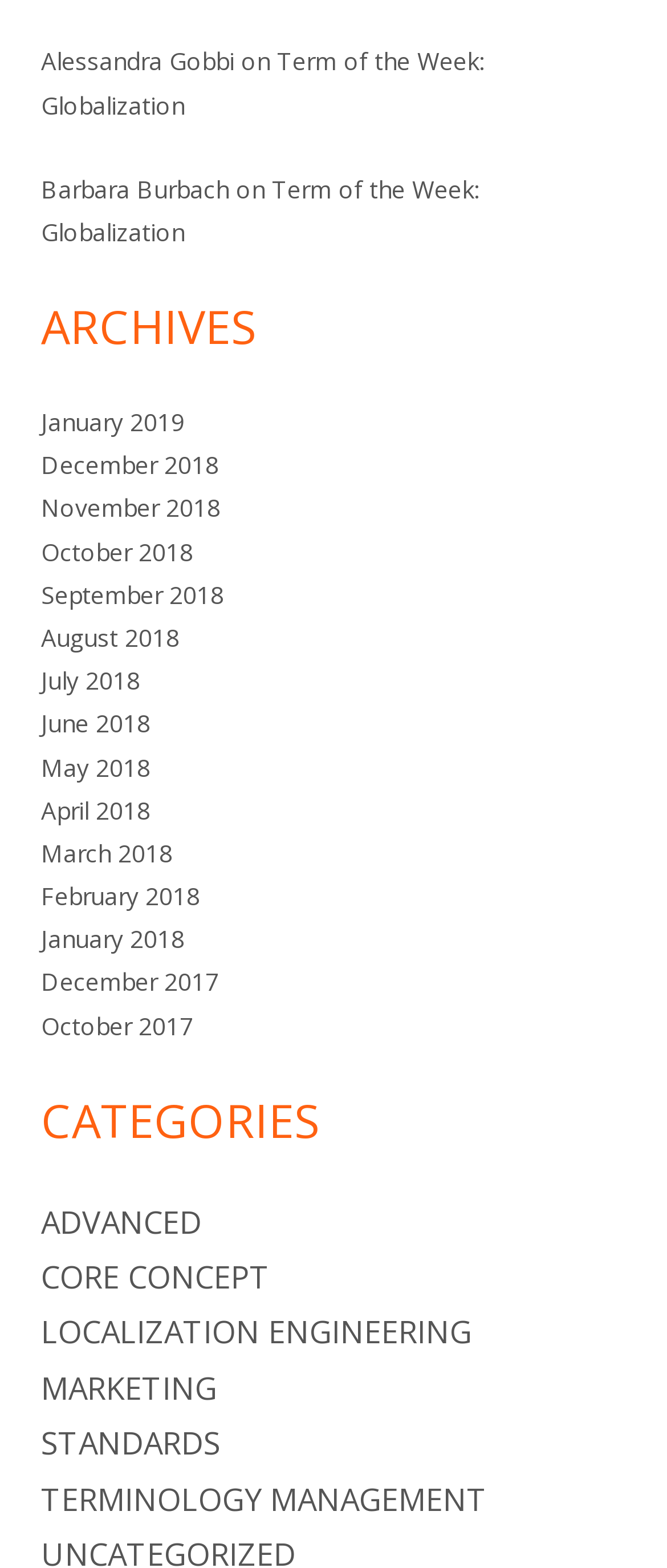Predict the bounding box of the UI element that fits this description: "March 2018".

[0.062, 0.534, 0.259, 0.554]